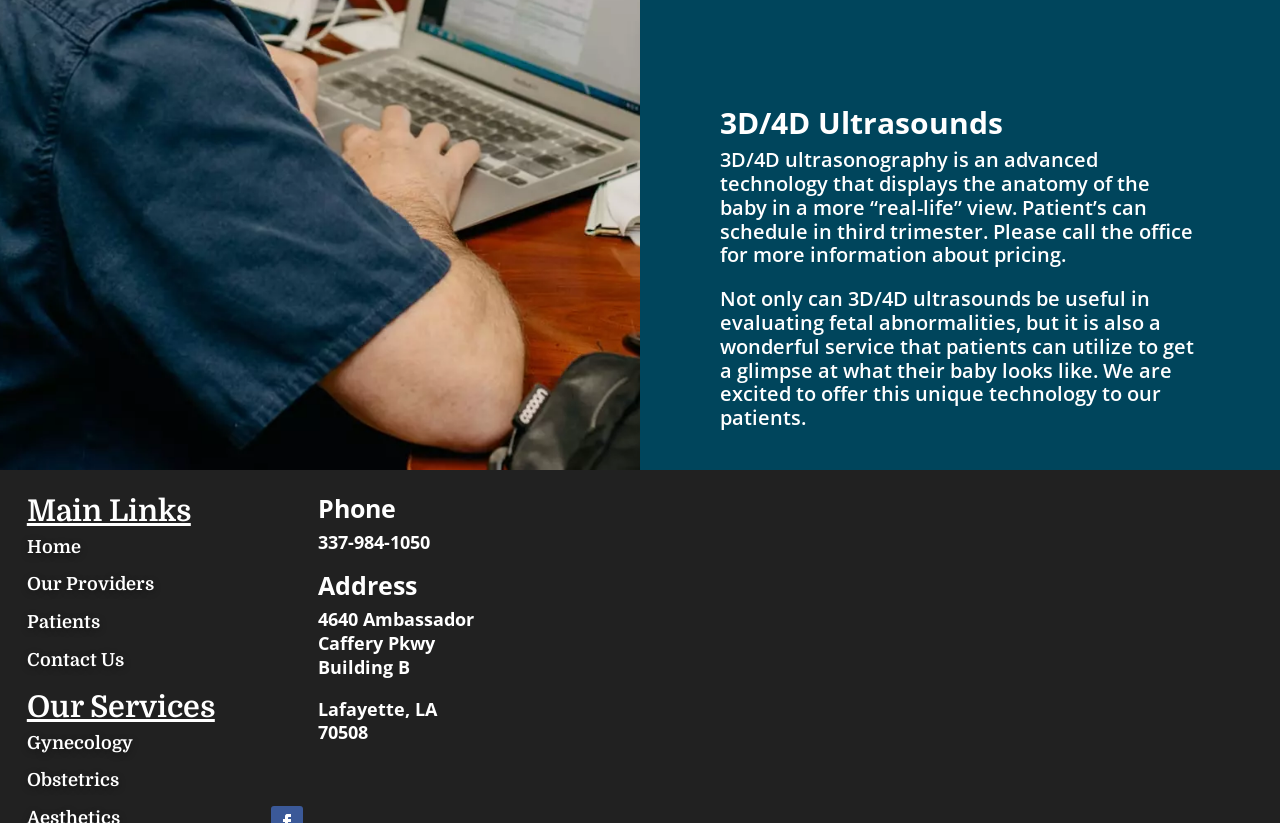Find the bounding box coordinates of the clickable area required to complete the following action: "Click on Home".

[0.021, 0.652, 0.063, 0.676]